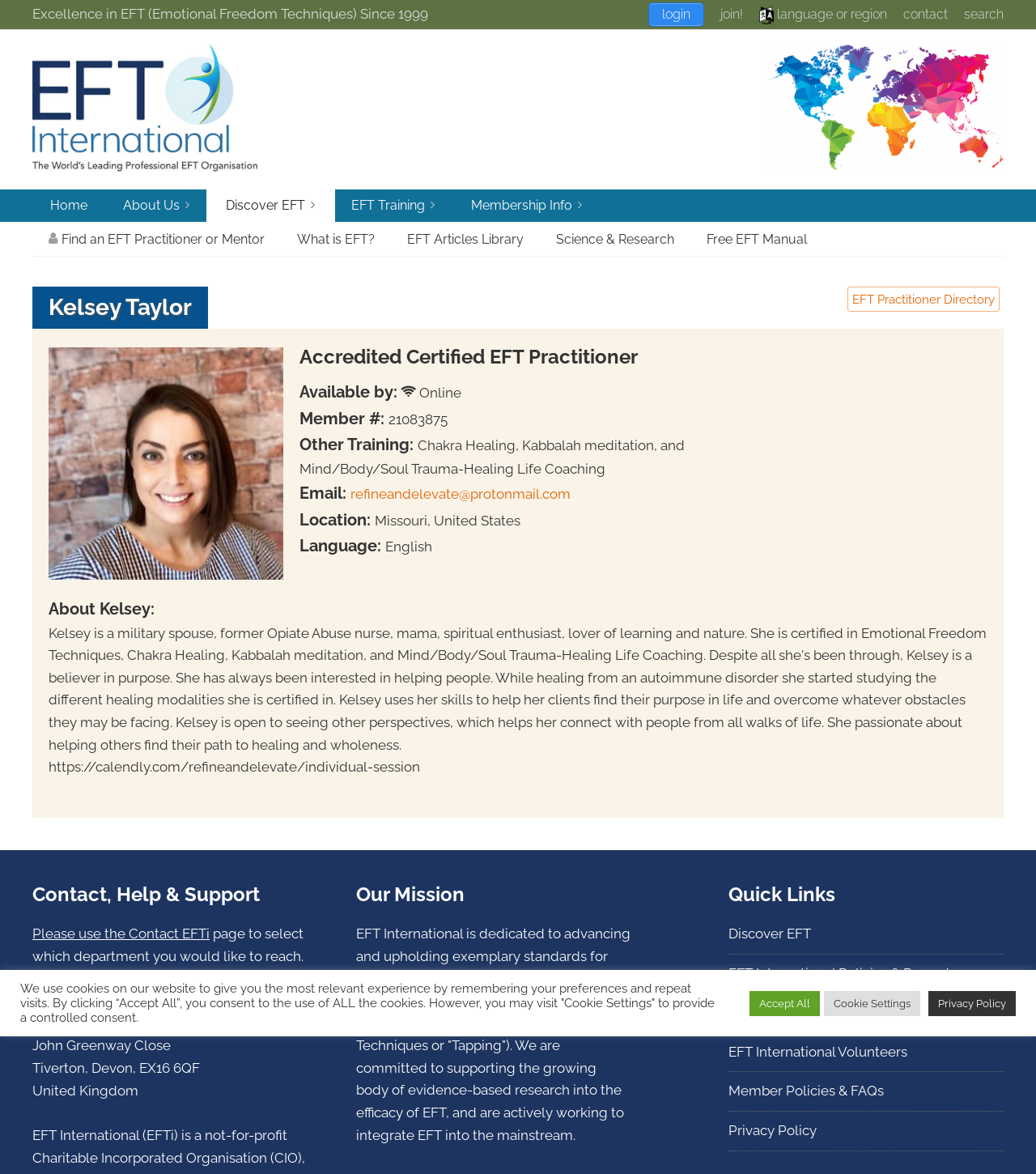Based on what you see in the screenshot, provide a thorough answer to this question: What is the language spoken by Kelsey Taylor?

According to the webpage, Kelsey Taylor's language is English, which is mentioned in the section providing information about Kelsey Taylor.